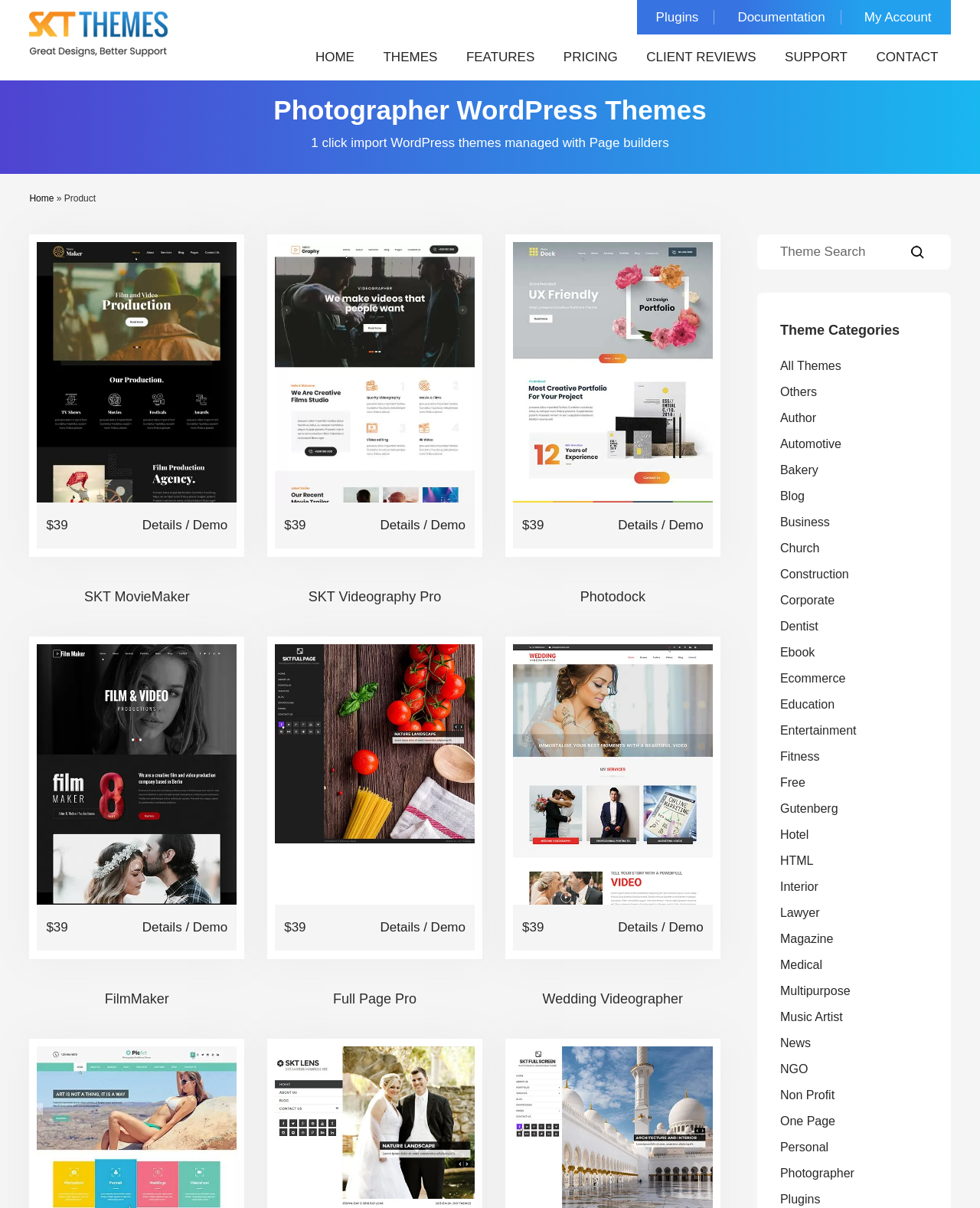Using a single word or phrase, answer the following question: 
What is the purpose of the search box?

Theme Search